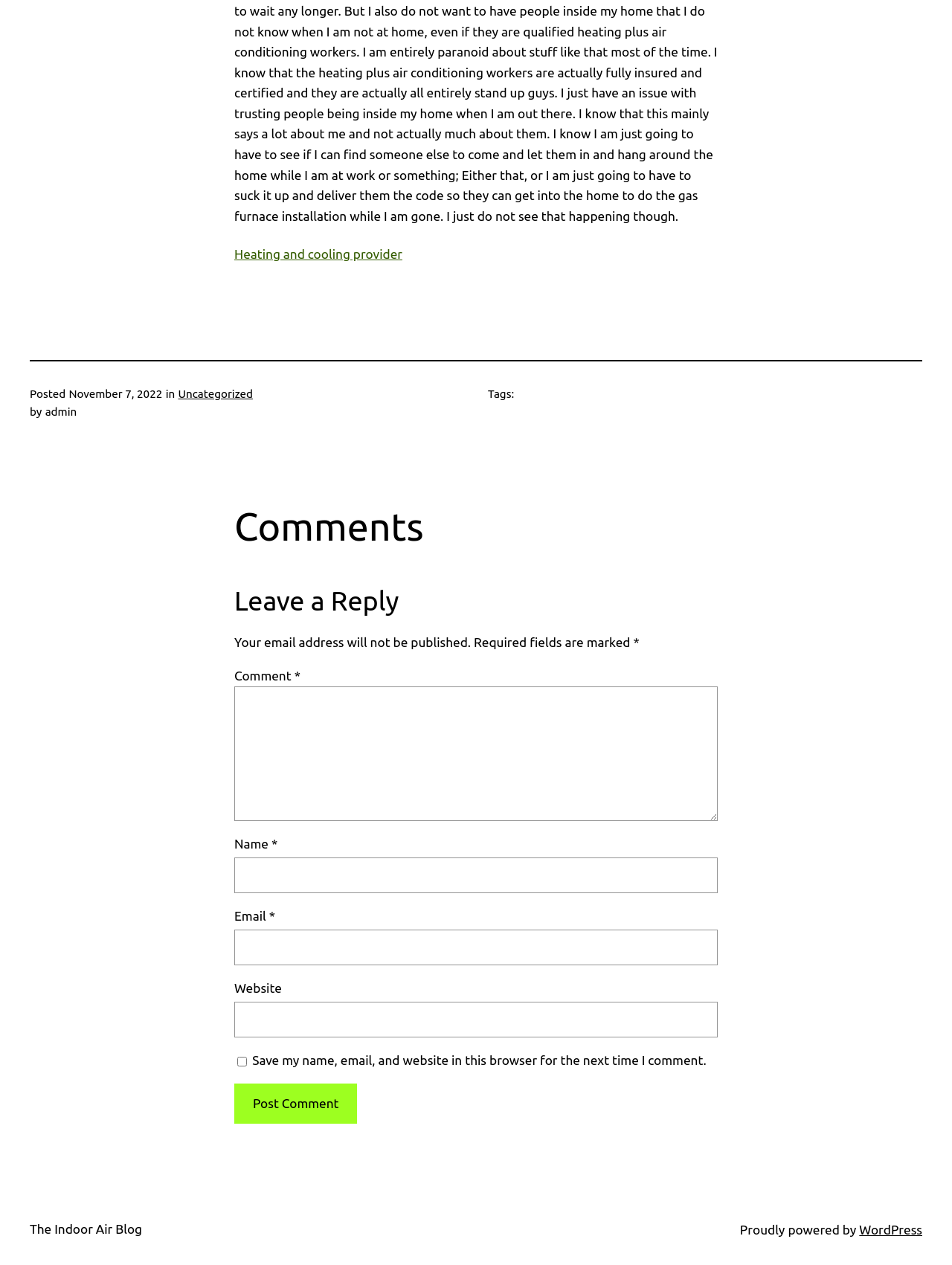What is the category of the post?
Use the image to give a comprehensive and detailed response to the question.

I found the category of the post by looking at the link next to the 'in' text, which is located above the 'Comments' section. The category is specified as 'Uncategorized'.